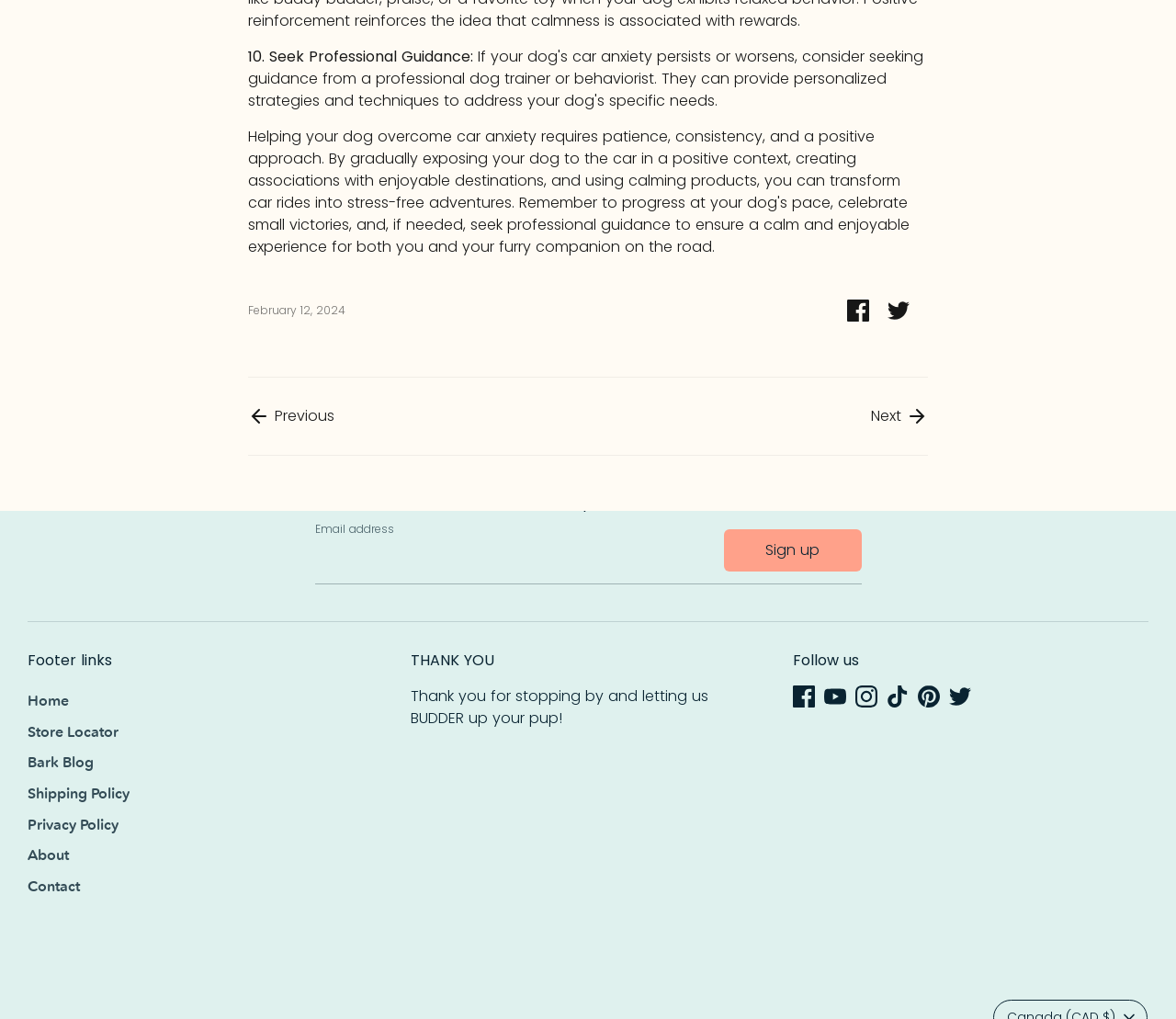How many social media links are present in the footer? Refer to the image and provide a one-word or short phrase answer.

6